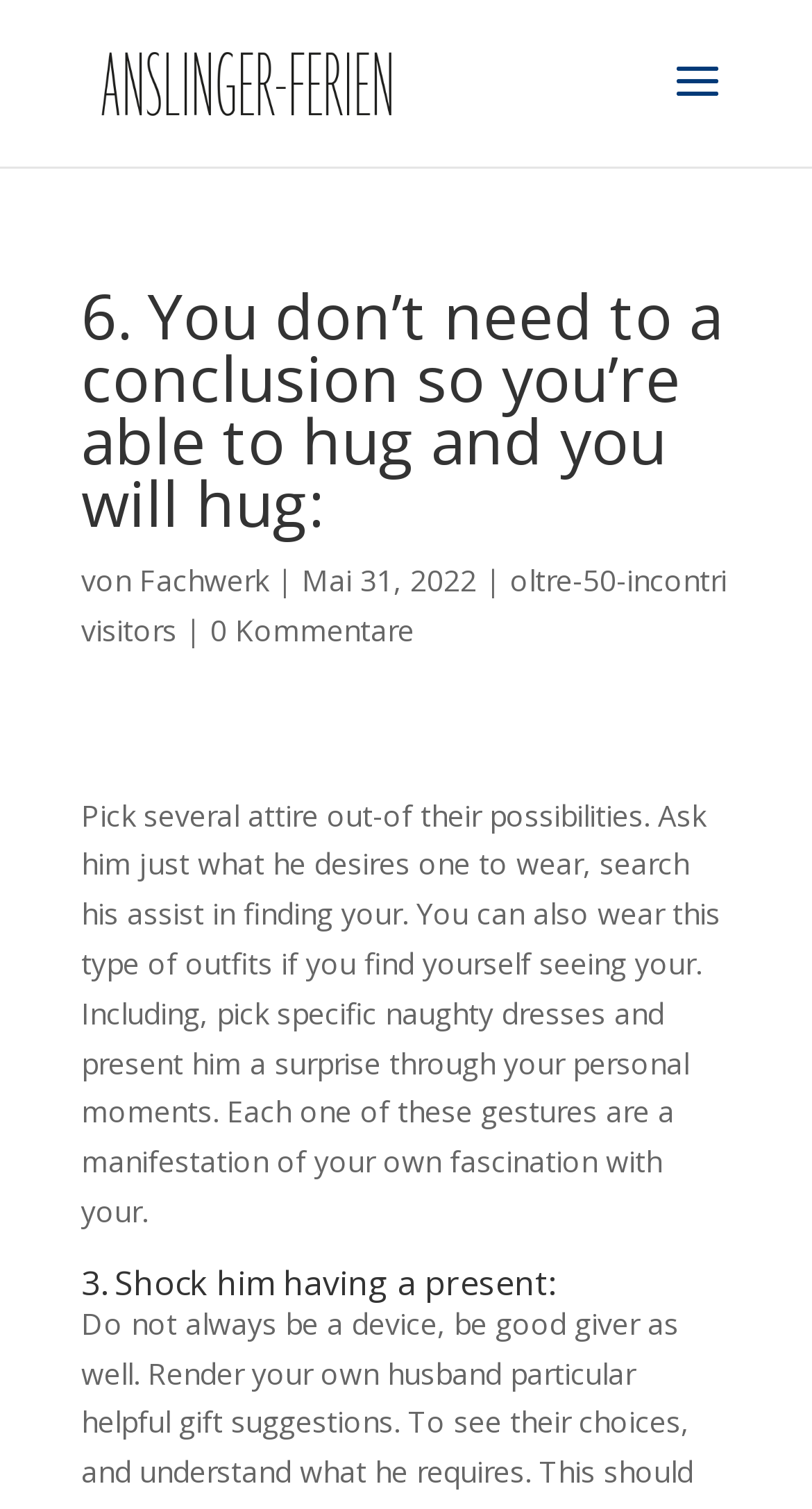Create a detailed summary of the webpage's content and design.

The webpage appears to be a blog post or article with a title "6. You don’t need to a conclusion so you’re able to hug and you will hug:" and a subtitle "Anslinger-Ferien". At the top left, there is a link and an image, both with the same name "Anslinger-Ferien". Below the title, there is a search bar that spans almost the entire width of the page.

The main content of the page is divided into sections, each with a heading. The first section has a heading "6. You don’t need to a conclusion so you’re able to hug and you will hug:" and contains a paragraph of text that discusses how to show affection to someone. Below this, there is a line of text with the author's name "Fachwerk" and the date "Mai 31, 2022". To the right of this, there is a link to another article "oltre-50-incontri visitors".

Further down, there is a link to "0 Kommentare" which suggests that there are no comments on the article. Below this, there is a long paragraph of text that provides advice on how to surprise someone with a gift. The text is followed by another paragraph that summarizes the importance of gestures in showing affection.

The final section has a heading "3. Shock him having a present:" which suggests that the article is providing tips or advice on how to surprise someone. Overall, the webpage has a simple layout with a focus on the main content, which appears to be a blog post or article.